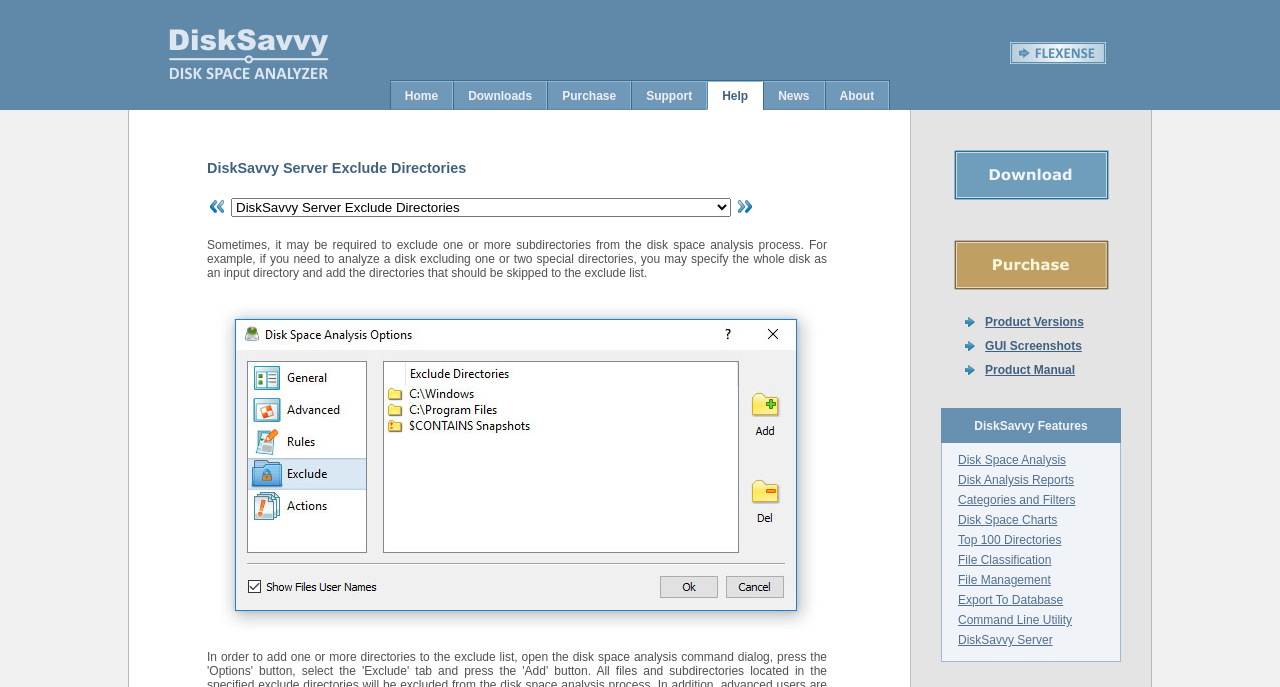Please specify the bounding box coordinates of the clickable section necessary to execute the following command: "Click on the Home link".

[0.305, 0.114, 0.353, 0.164]